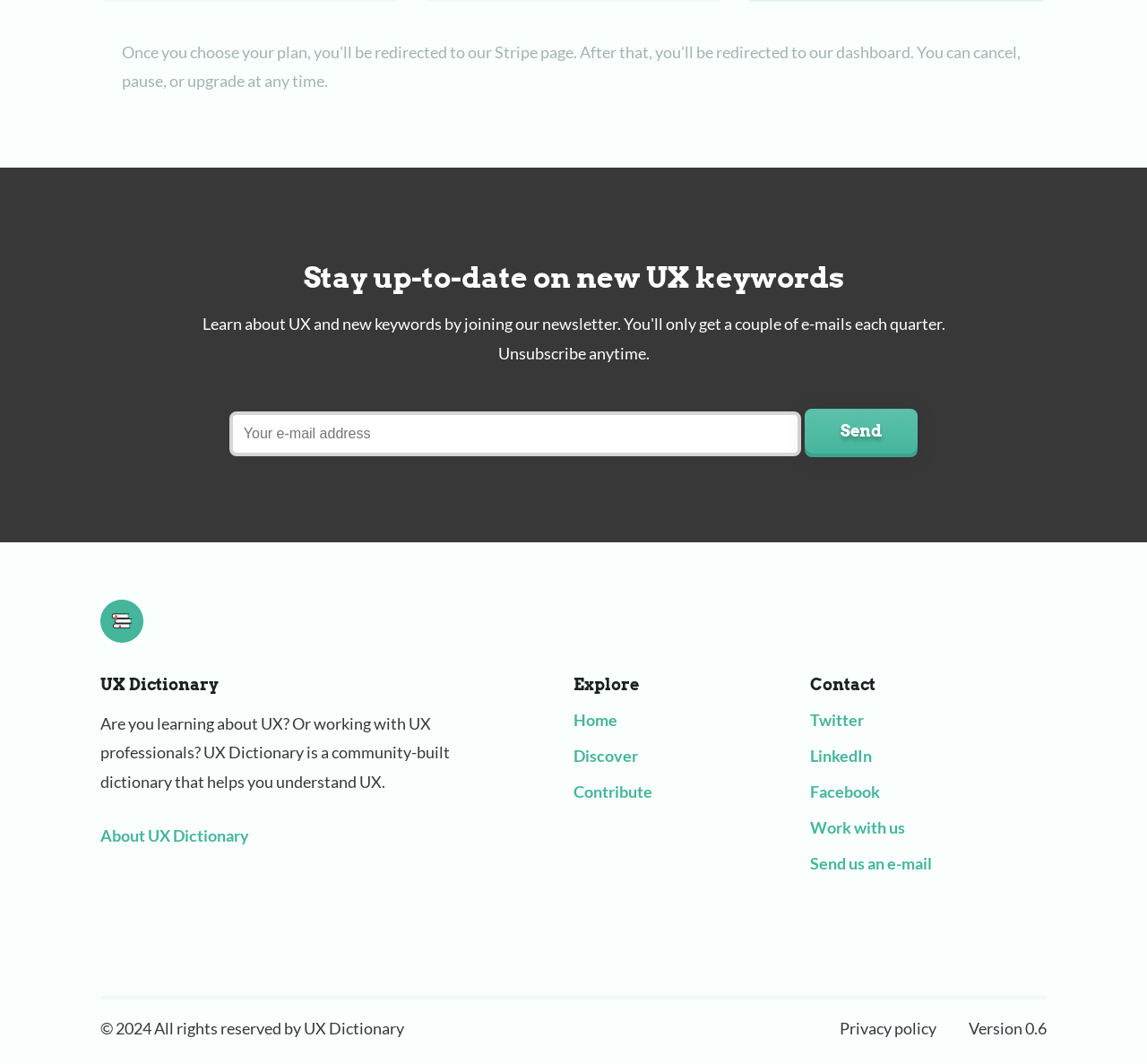Please find the bounding box coordinates of the element that must be clicked to perform the given instruction: "Contact UX Dictionary on Twitter". The coordinates should be four float numbers from 0 to 1, i.e., [left, top, right, bottom].

[0.706, 0.667, 0.753, 0.686]